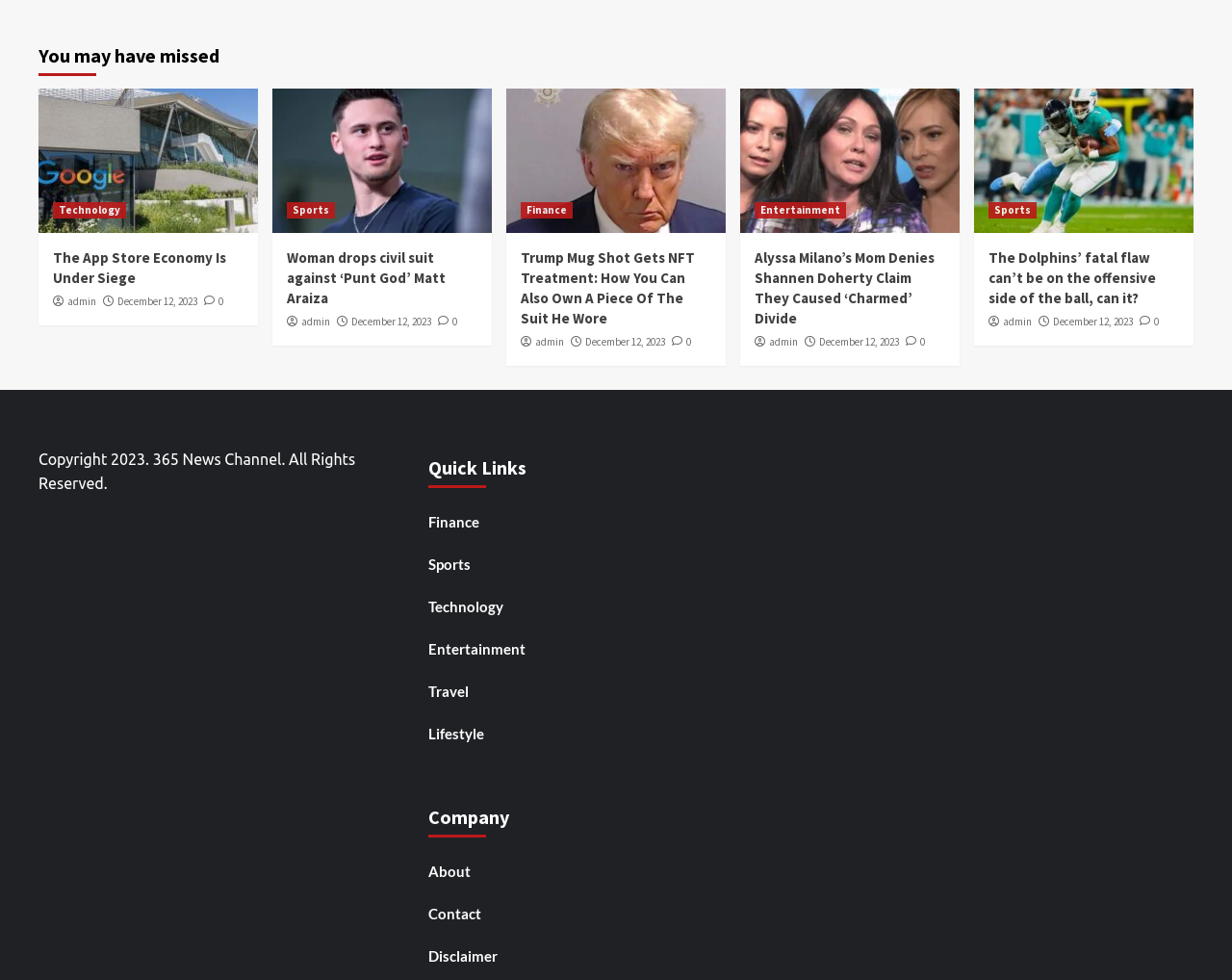How many articles are displayed on the webpage?
Provide a detailed answer to the question, using the image to inform your response.

There are 6 articles displayed on the webpage, each with a figure element, a figcaption element, and a heading element.